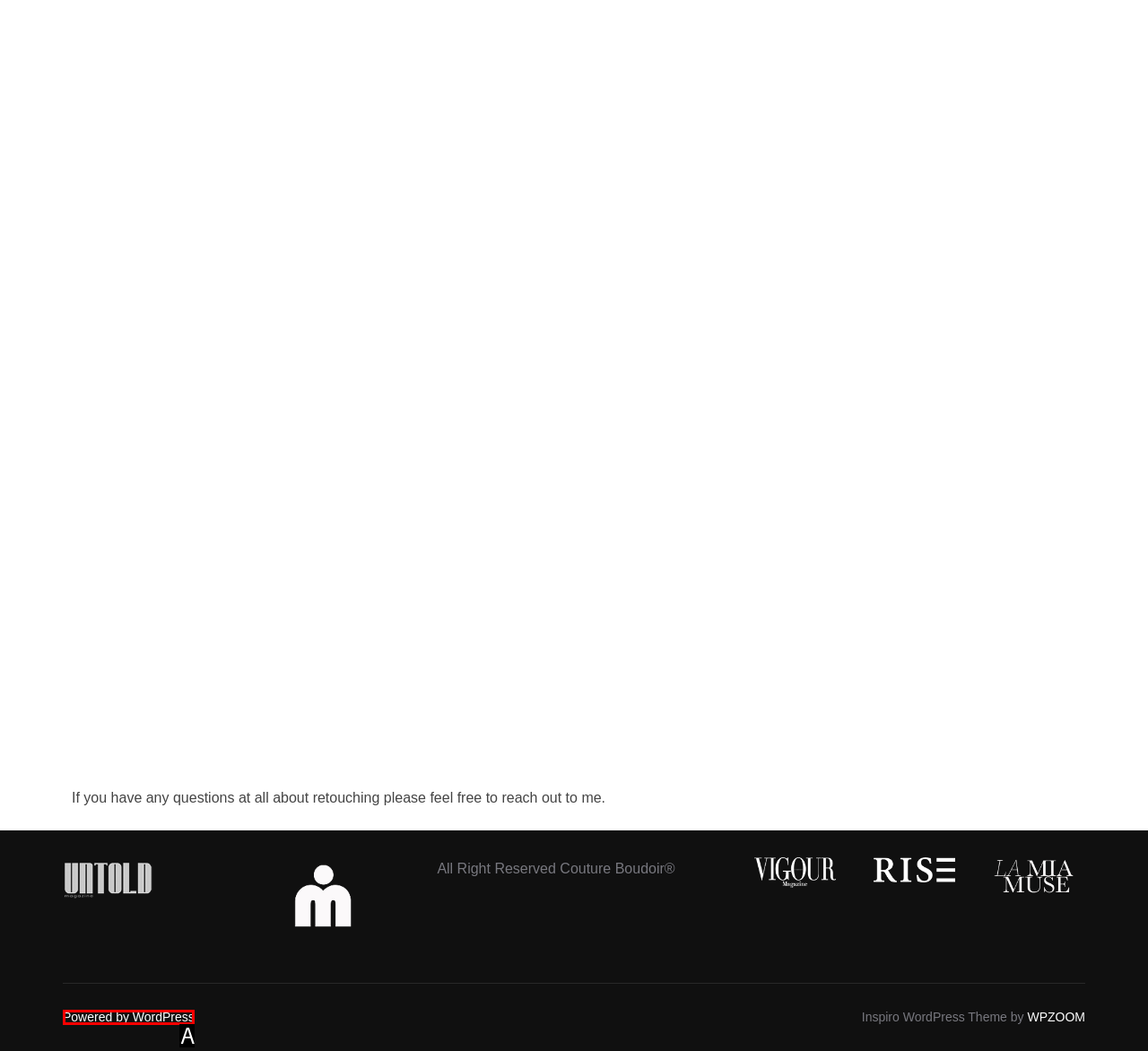Please select the letter of the HTML element that fits the description: Powered by WordPress. Answer with the option's letter directly.

A